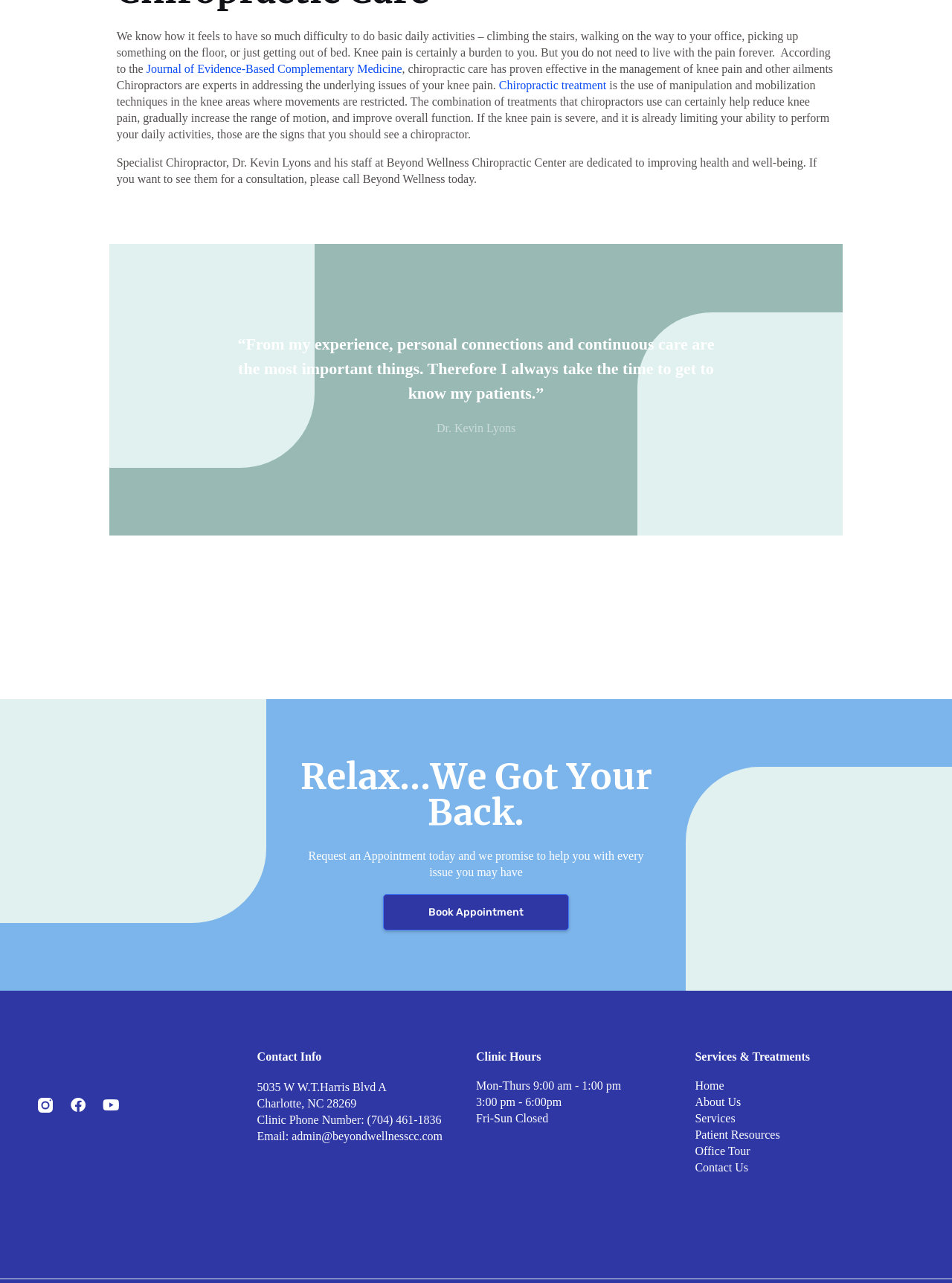Using the details in the image, give a detailed response to the question below:
What is the purpose of chiropractic treatment?

According to the webpage, chiropractic treatment, which involves the use of manipulation and mobilization techniques, can help reduce knee pain, gradually increase the range of motion, and improve overall function.